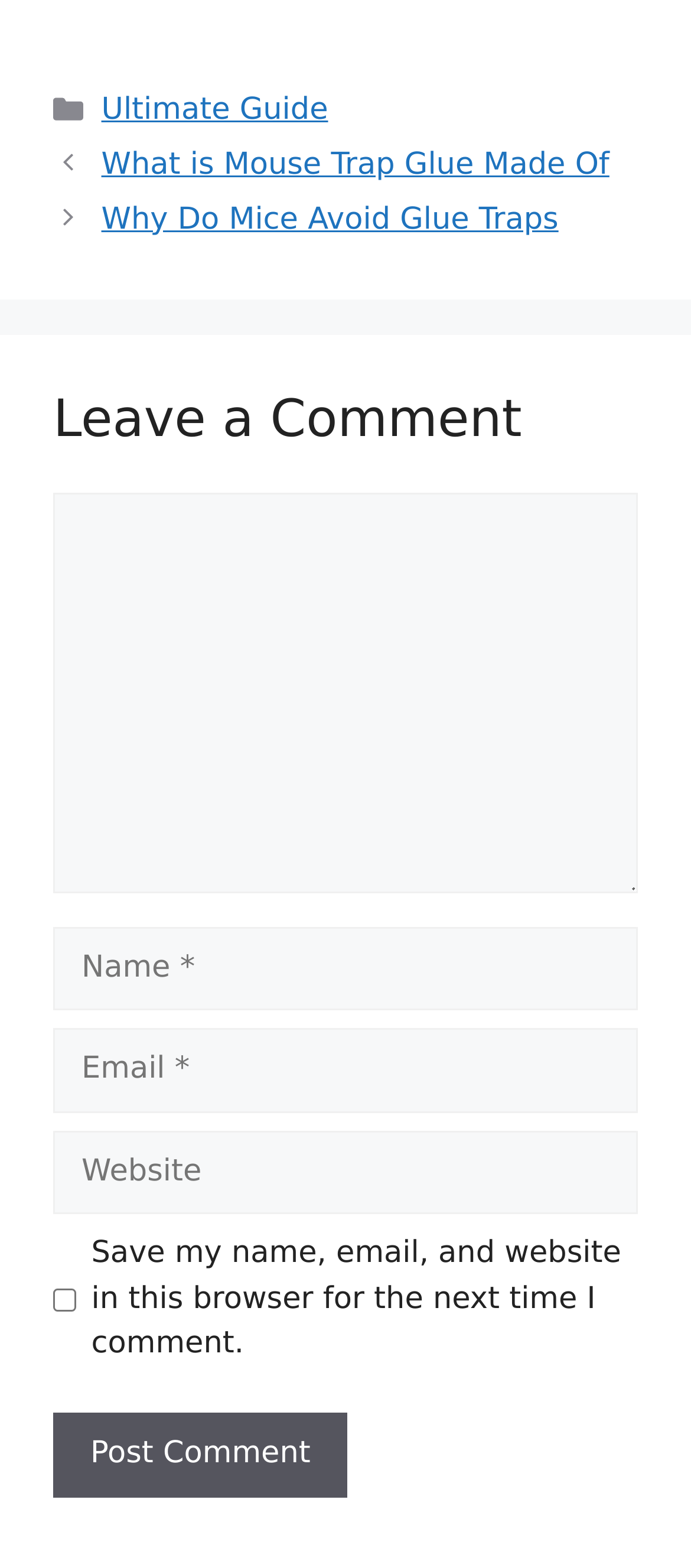Locate the bounding box coordinates of the area to click to fulfill this instruction: "Click on the 'Ultimate Guide' link". The bounding box should be presented as four float numbers between 0 and 1, in the order [left, top, right, bottom].

[0.147, 0.059, 0.475, 0.082]